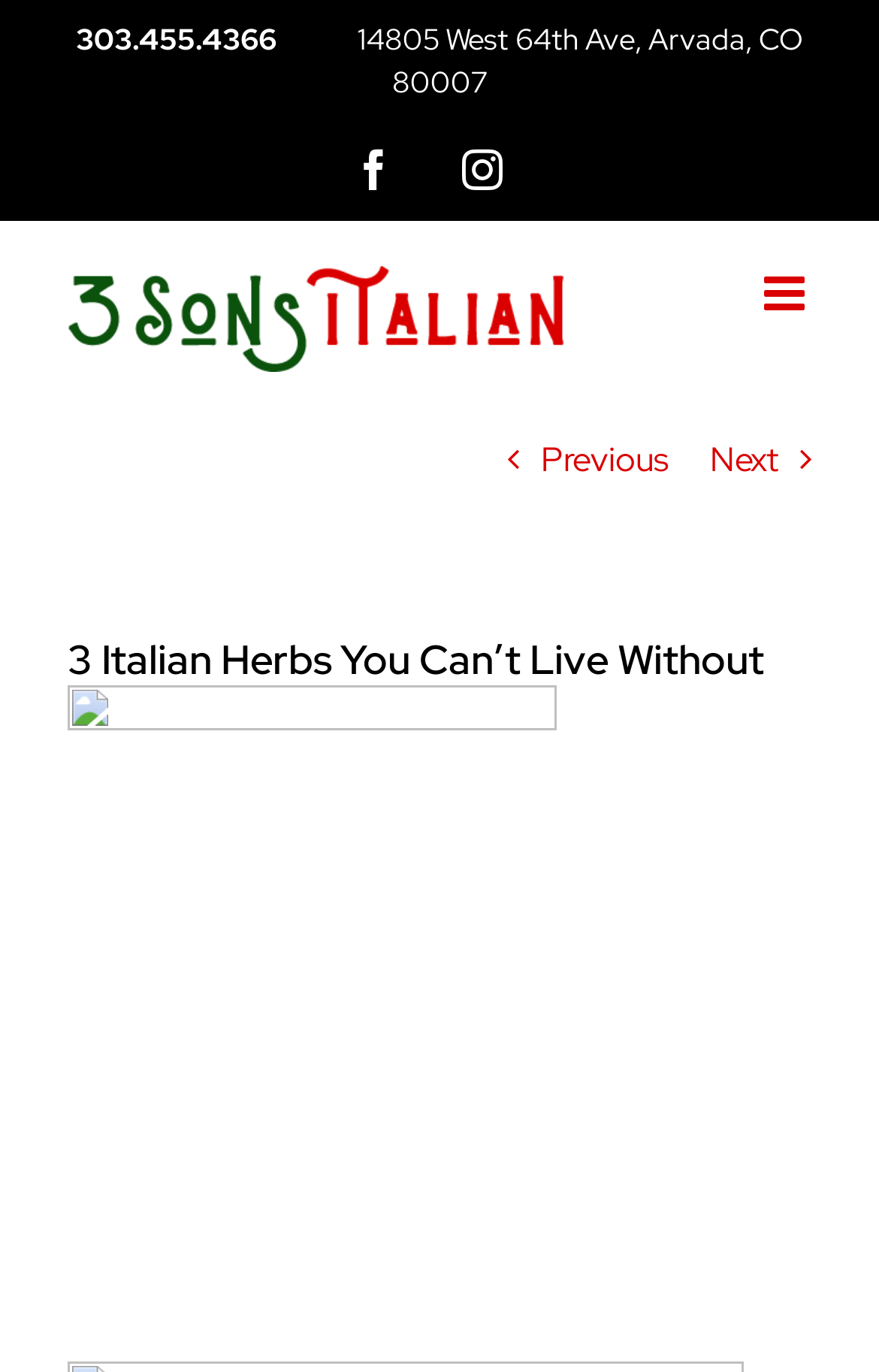Respond to the question below with a single word or phrase:
Is the mobile menu expanded?

No